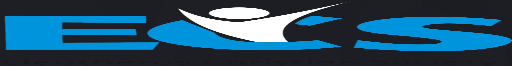Give a complete and detailed account of the image.

The image features the logo of ECS (East Coast Society), prominently displaying the letters "ECS" in bold blue with a stylized figure in white, symbolizing community and outreach. This design emphasizes ECS's commitment to volunteering, internships, and community engagement, reflecting its mission of enhancing development programs and projects. The logo is sleek and modern, embodying the organization's dynamic approach to fostering collaboration and skill-sharing among professionals.